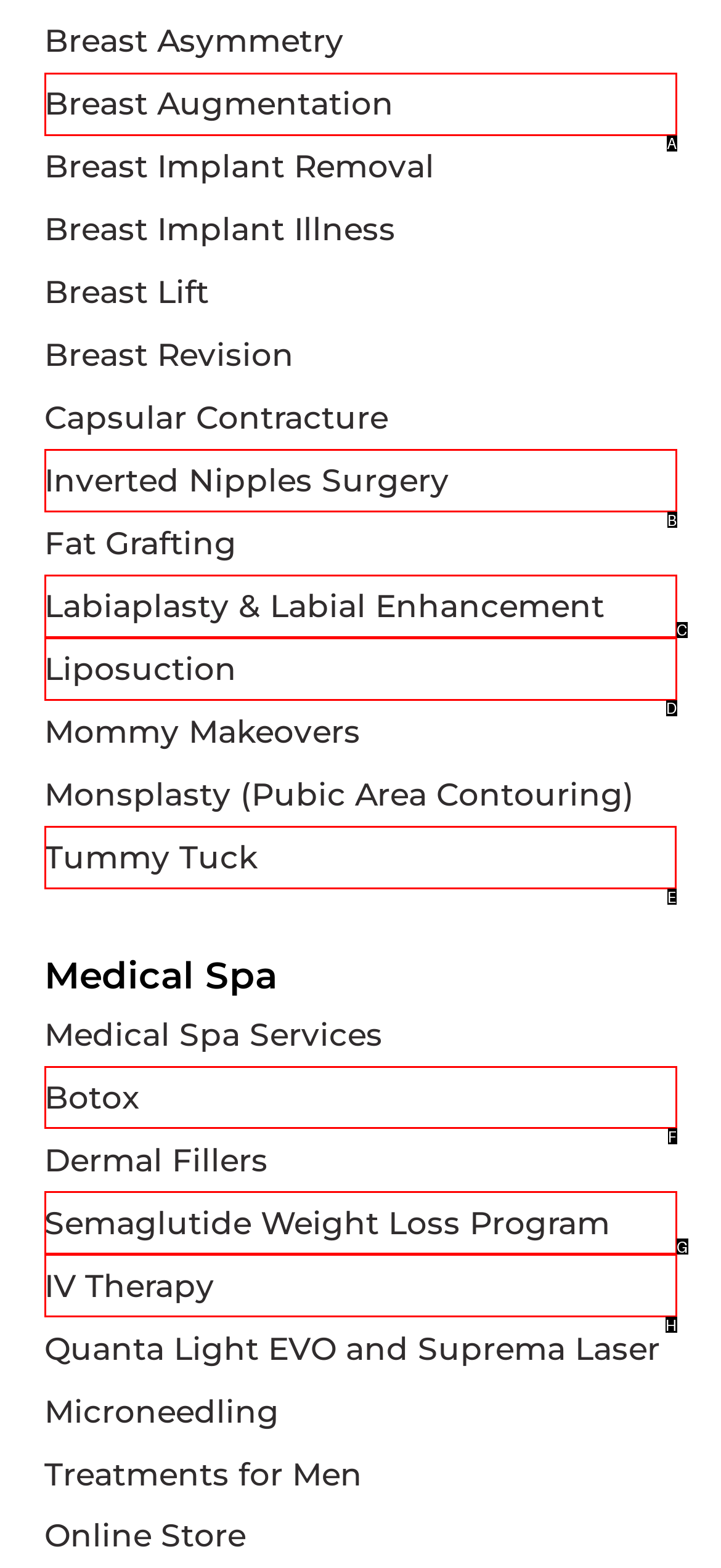To achieve the task: Explore Tummy Tuck, indicate the letter of the correct choice from the provided options.

E